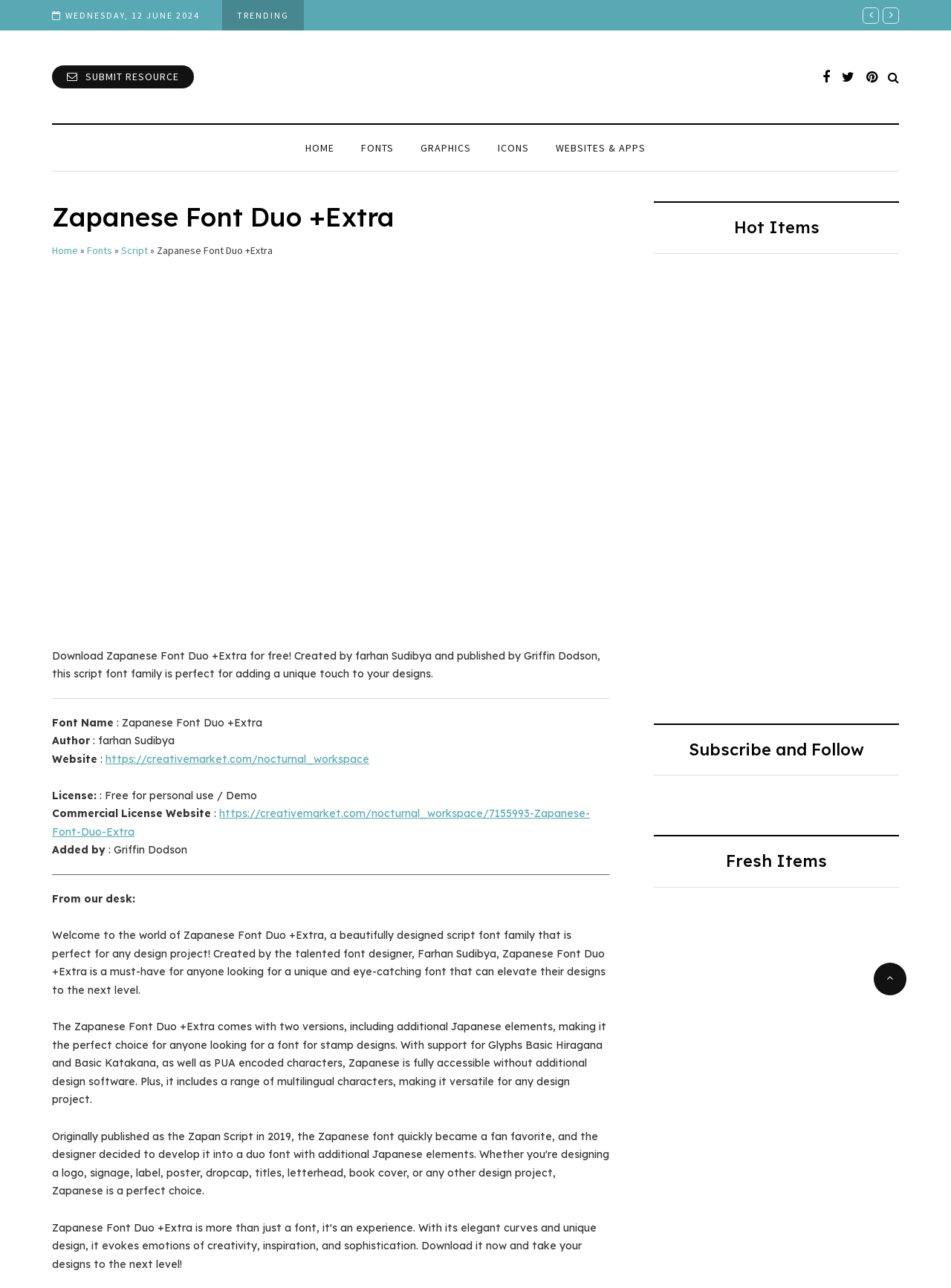Could you please study the image and provide a detailed answer to the question:
How many versions of the font are available?

The static text 'The Zapanese Font Duo +Extra comes with two versions, including additional Japanese elements...' mentions that the font family comes with two versions.